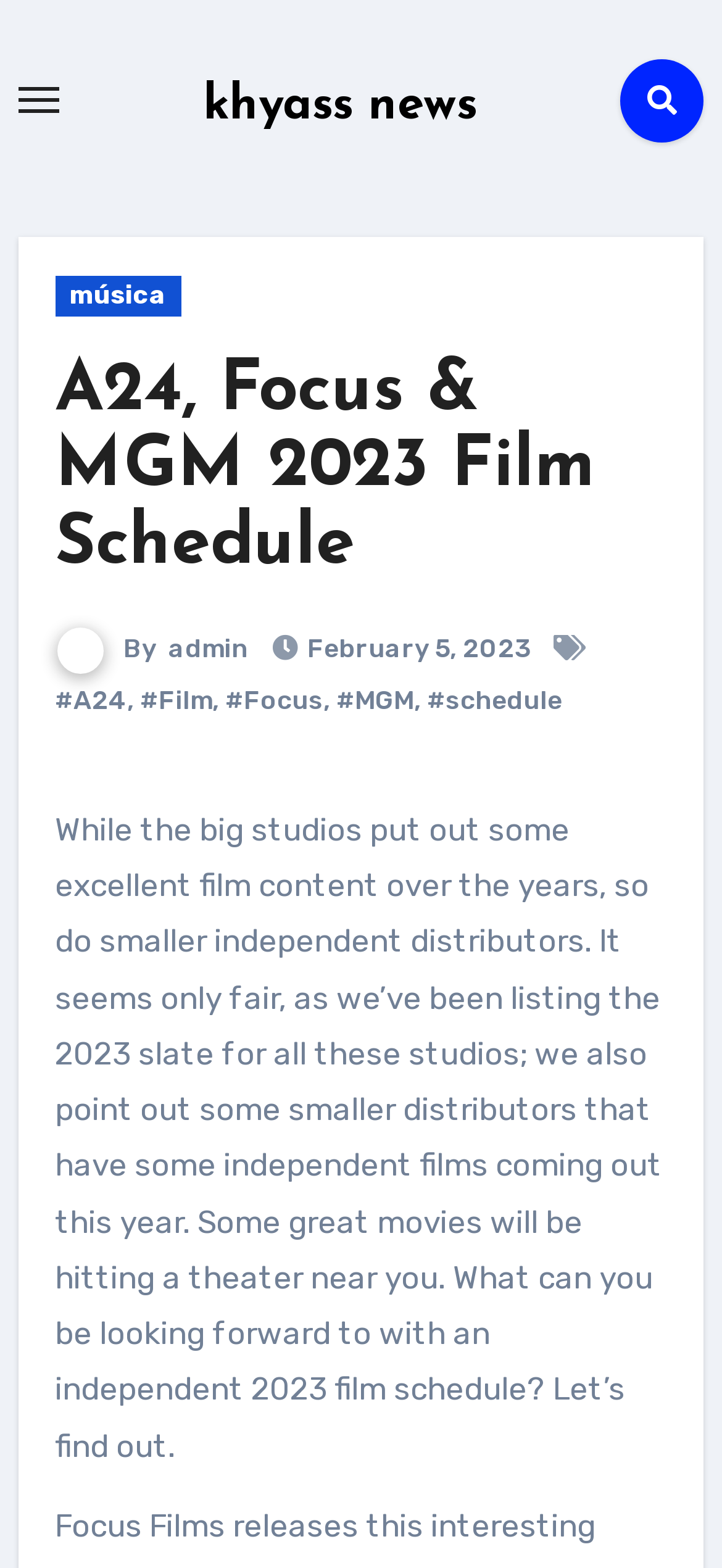Please determine the bounding box coordinates for the UI element described here. Use the format (top-left x, top-left y, bottom-right x, bottom-right y) with values bounded between 0 and 1: parent_node: khyass news aria-label="Toggle navigation"

[0.025, 0.055, 0.081, 0.072]